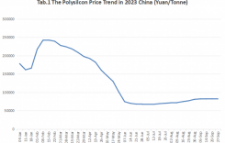Give a thorough and detailed caption for the image.

The image presents a graph titled "Tab.1 The Polysilicon Price Trend in 2023 China (Yuan/Tonne)." The chart visually illustrates the fluctuations in polysilicon prices throughout the year, showing a significant decrease followed by a period of stabilization at lower price levels. The x-axis represents the months of the year, while the y-axis indicates the price in Yuan per tonne. This data is crucial for understanding market trends and pricing factors affecting the polysilicon industry, which plays a vital role in solar panel manufacturing and the overall renewable energy sector.